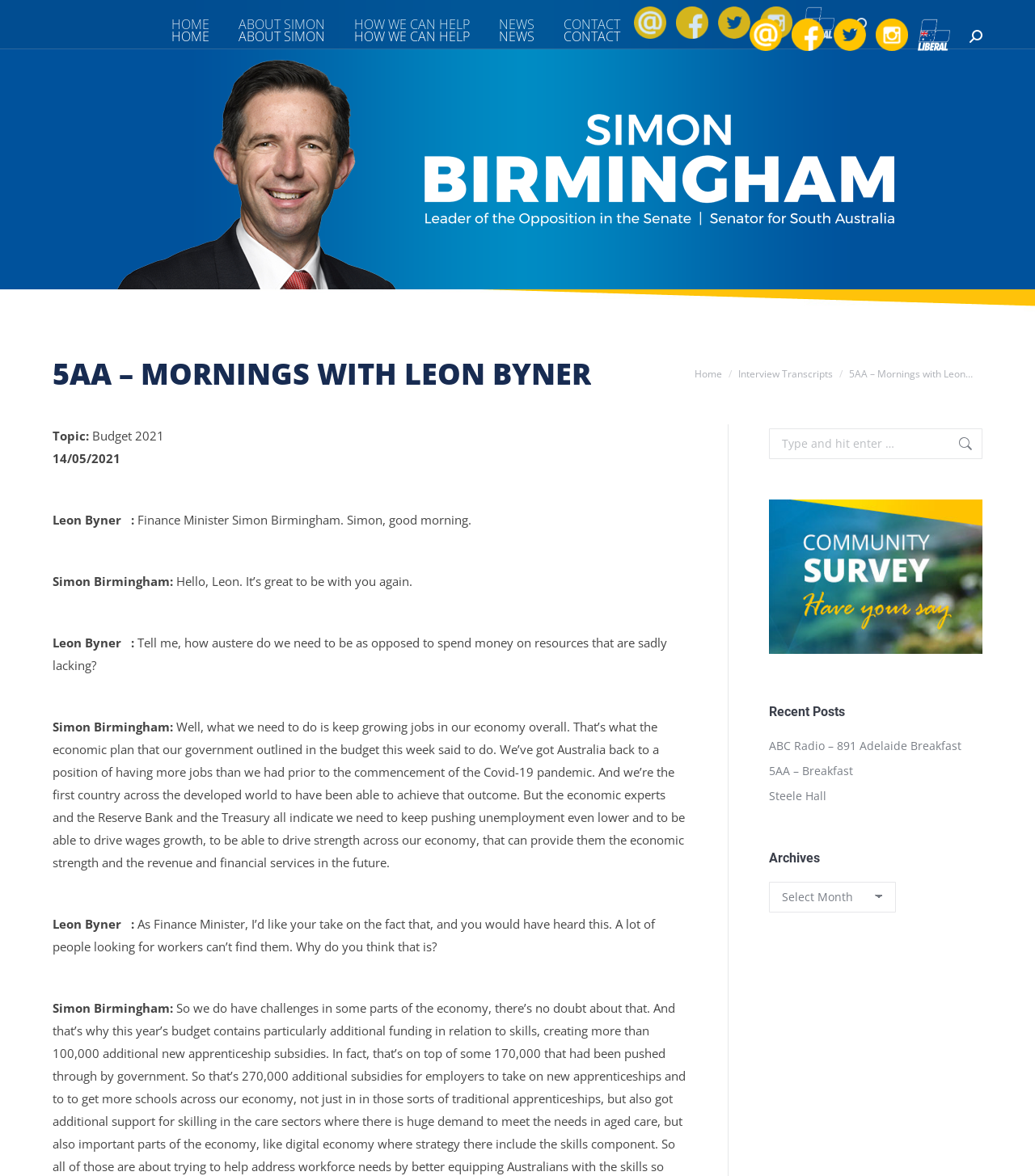Determine the bounding box coordinates for the UI element described. Format the coordinates as (top-left x, top-left y, bottom-right x, bottom-right y) and ensure all values are between 0 and 1. Element description: Go to Top

[0.961, 0.845, 0.992, 0.873]